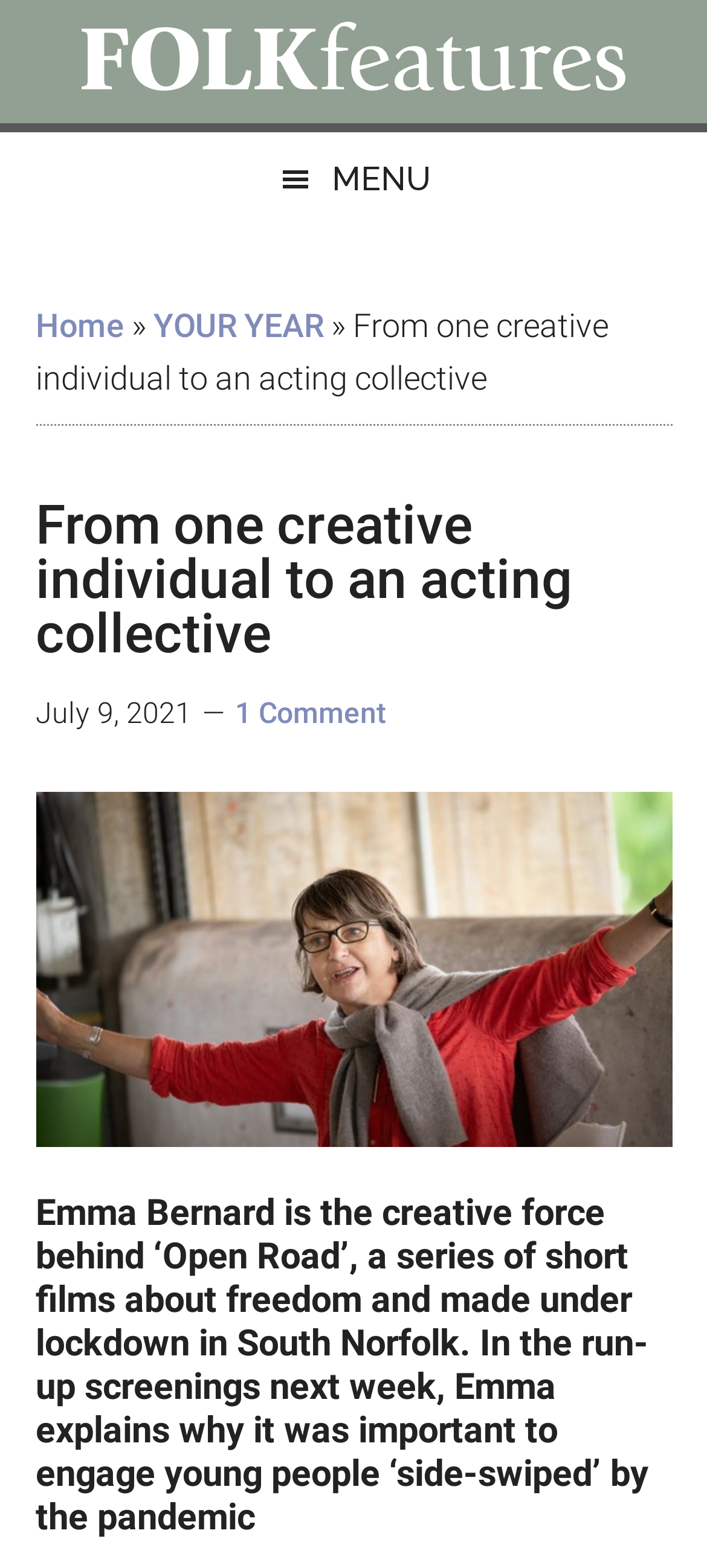Please extract and provide the main headline of the webpage.

From one creative individual to an acting collective